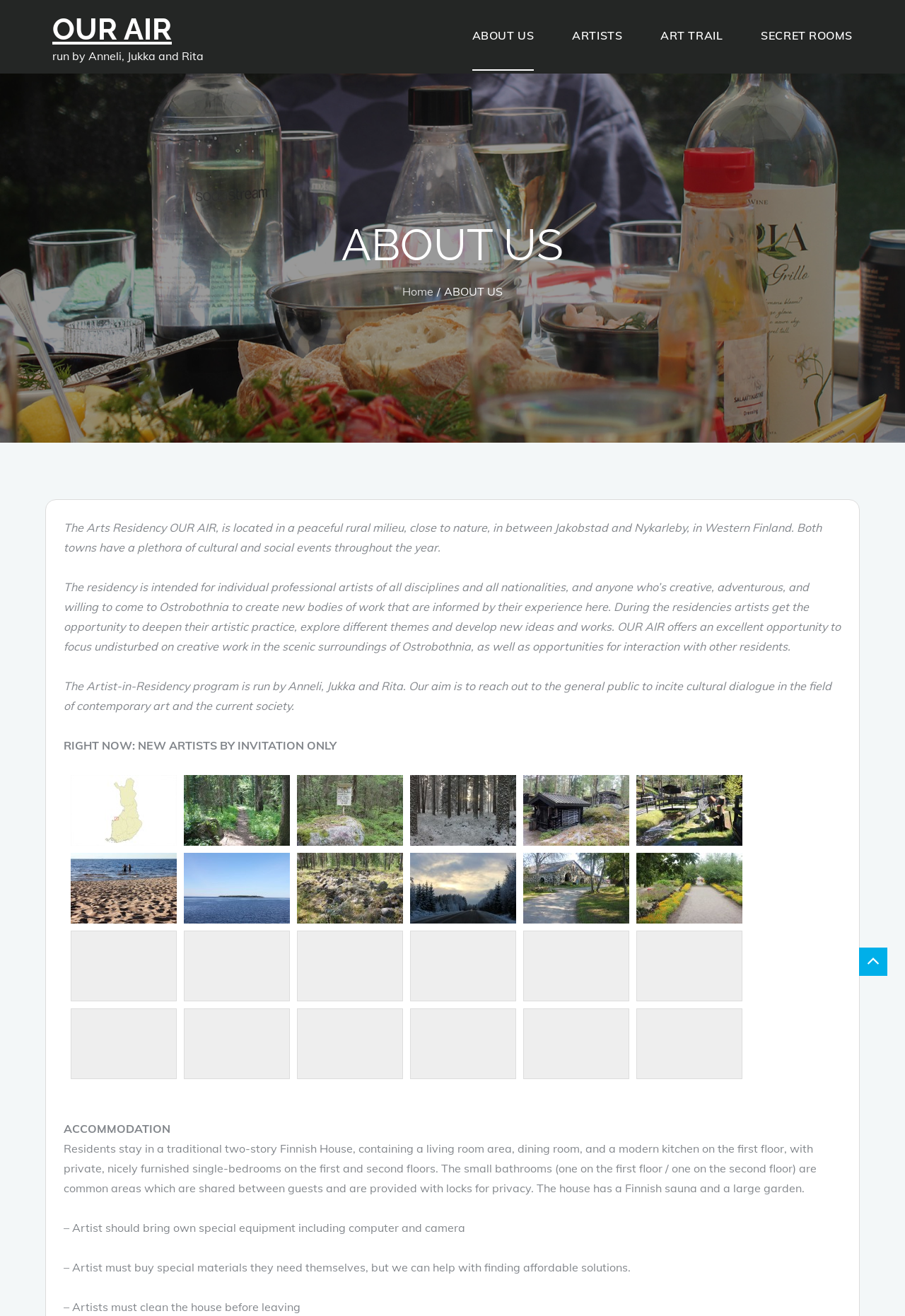Using the element description OUR AIR, predict the bounding box coordinates for the UI element. Provide the coordinates in (top-left x, top-left y, bottom-right x, bottom-right y) format with values ranging from 0 to 1.

[0.058, 0.009, 0.19, 0.035]